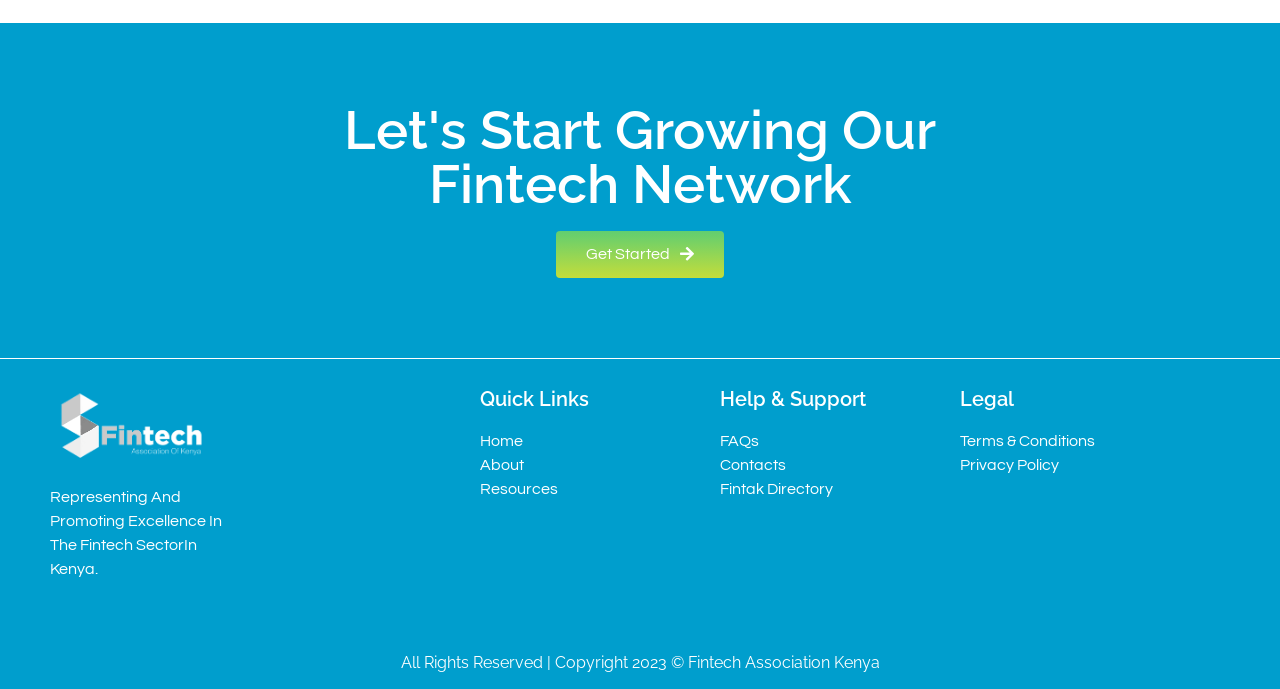Give a one-word or short phrase answer to this question: 
What are the legal documents available on this website?

Terms & Conditions, Privacy Policy